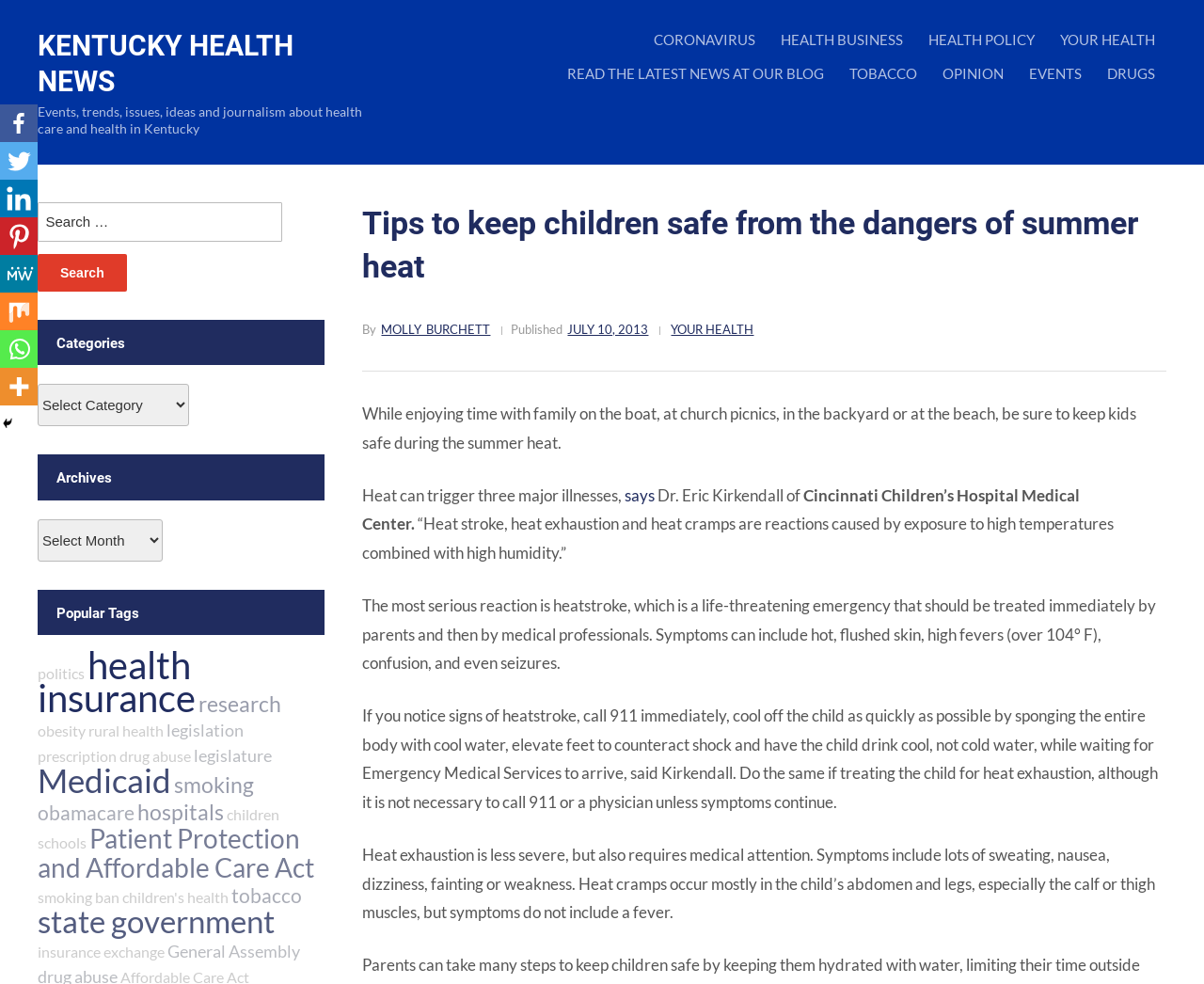Using the format (top-left x, top-left y, bottom-right x, bottom-right y), provide the bounding box coordinates for the described UI element. All values should be floating point numbers between 0 and 1: General Assembly

[0.139, 0.956, 0.249, 0.977]